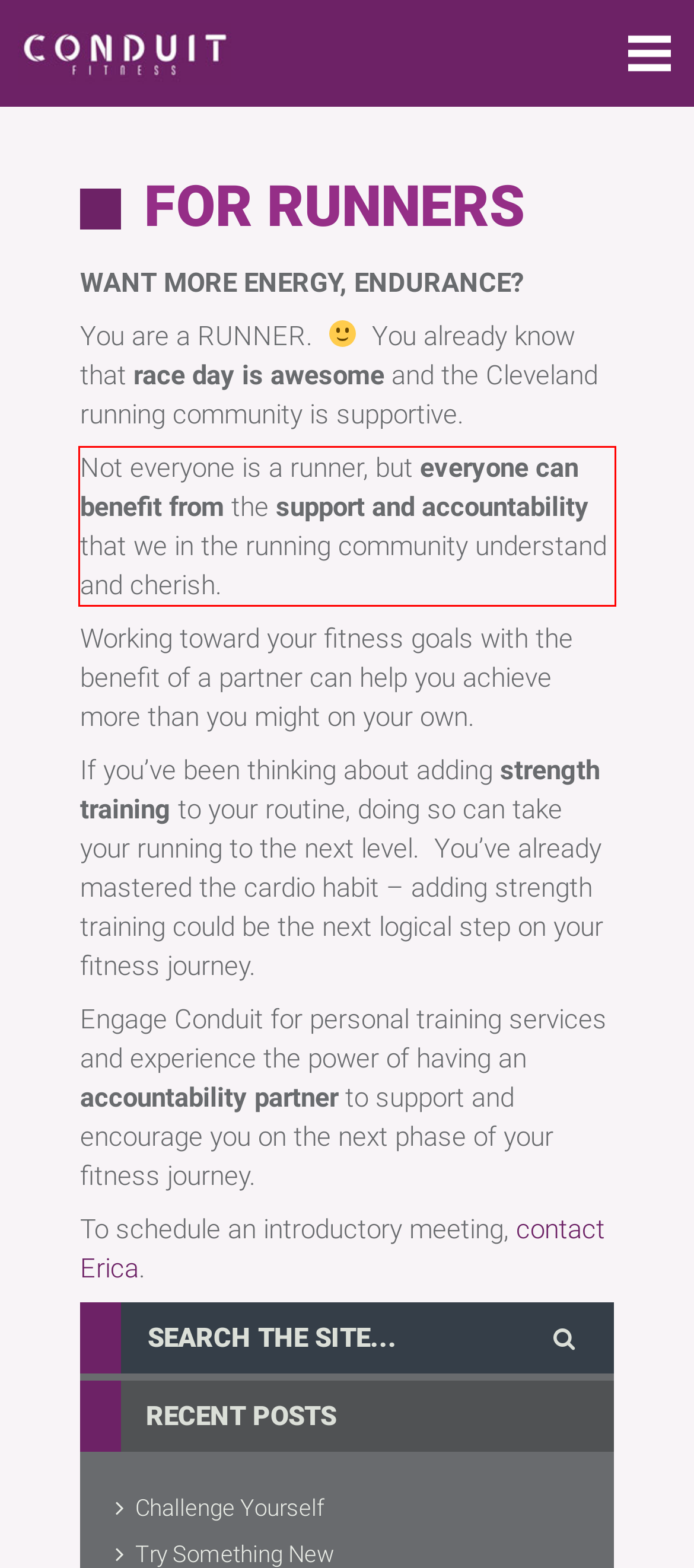Please identify and extract the text from the UI element that is surrounded by a red bounding box in the provided webpage screenshot.

Not everyone is a runner, but everyone can benefit from the support and accountability that we in the running community understand and cherish.